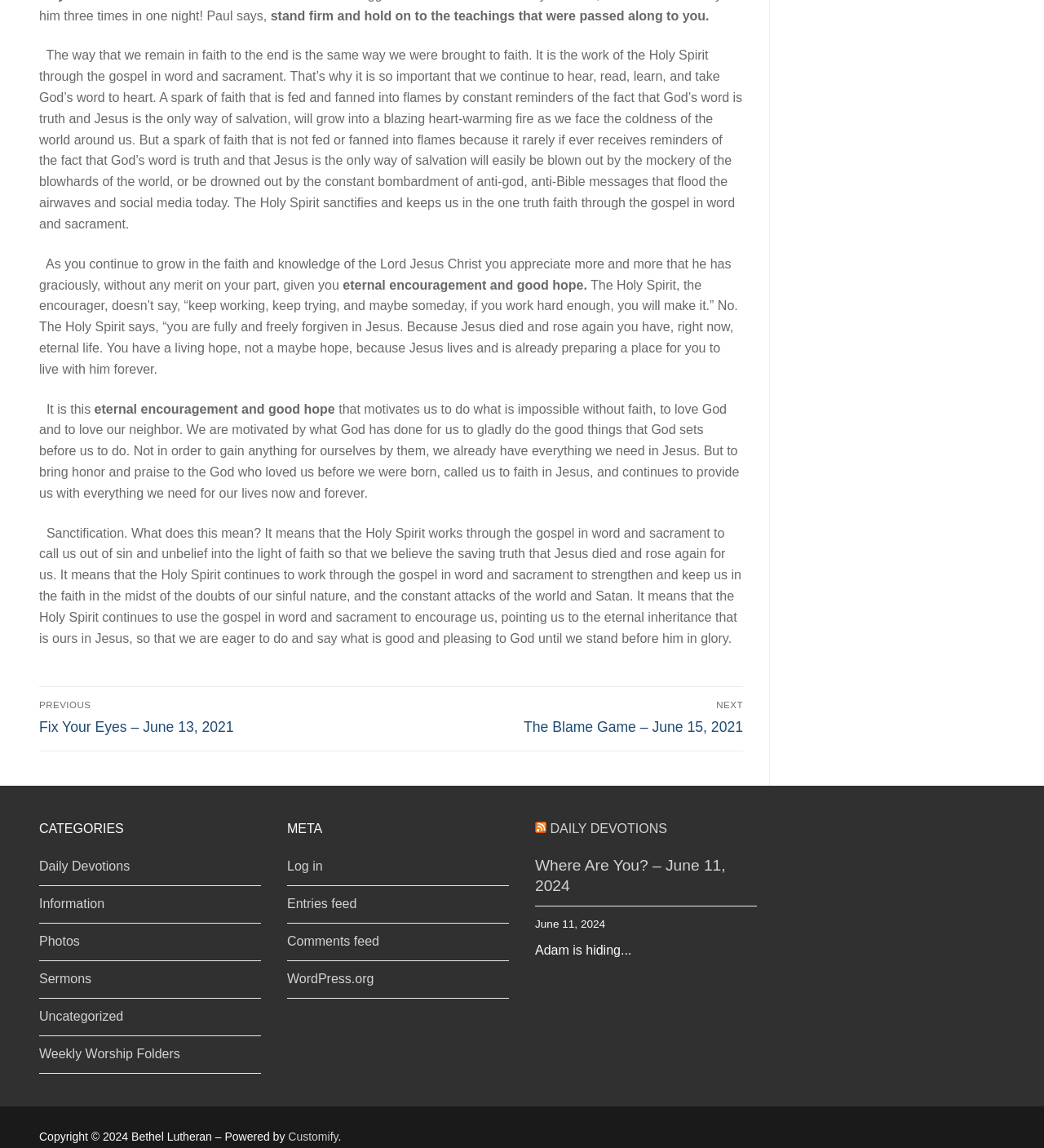Predict the bounding box for the UI component with the following description: "Weekly Worship Folders".

[0.038, 0.909, 0.25, 0.935]